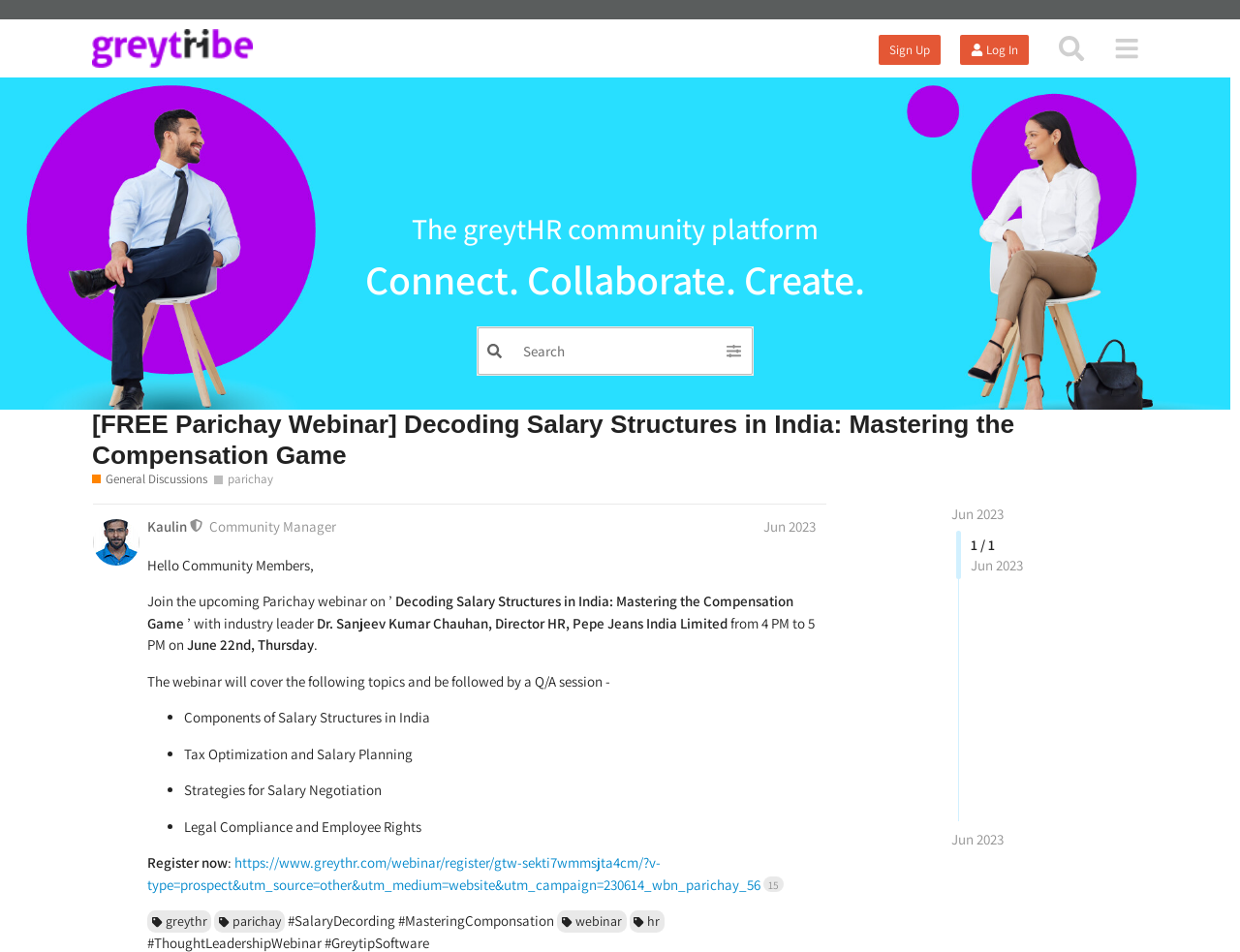Describe every aspect of the webpage comprehensively.

This webpage appears to be a community discussion forum, specifically a page for a webinar event. At the top, there is a header section with a logo and navigation buttons, including "Sign Up", "Log In", and "Search". Below this, there is a heading that reads "The greytHR community platform" followed by a tagline "Connect. Collaborate. Create.".

The main content of the page is a discussion thread about an upcoming webinar event titled "[FREE Parichay Webinar] Decoding Salary Structures in India: Mastering the Compensation Game". The thread is started by a community manager, Kaulin, who introduces the webinar and its speaker, Dr. Sanjeev Kumar Chauhan, Director HR, Pepe Jeans India Limited. The webinar is scheduled to take place on June 22nd, Thursday, from 4 PM to 5 PM.

The thread includes a brief description of the webinar, which will cover topics such as components of salary structures in India, tax optimization and salary planning, strategies for salary negotiation, and legal compliance and employee rights. The description is followed by a call-to-action to register for the webinar, with a link provided.

There are several links and buttons throughout the page, including links to the webinar registration page, the greytHR community platform, and social media tags such as #SalaryDecording, #MasteringComponsation, and #ThoughtLeadershipWebinar. There are also several images, including a logo for the greytHR community platform and icons for the navigation buttons.